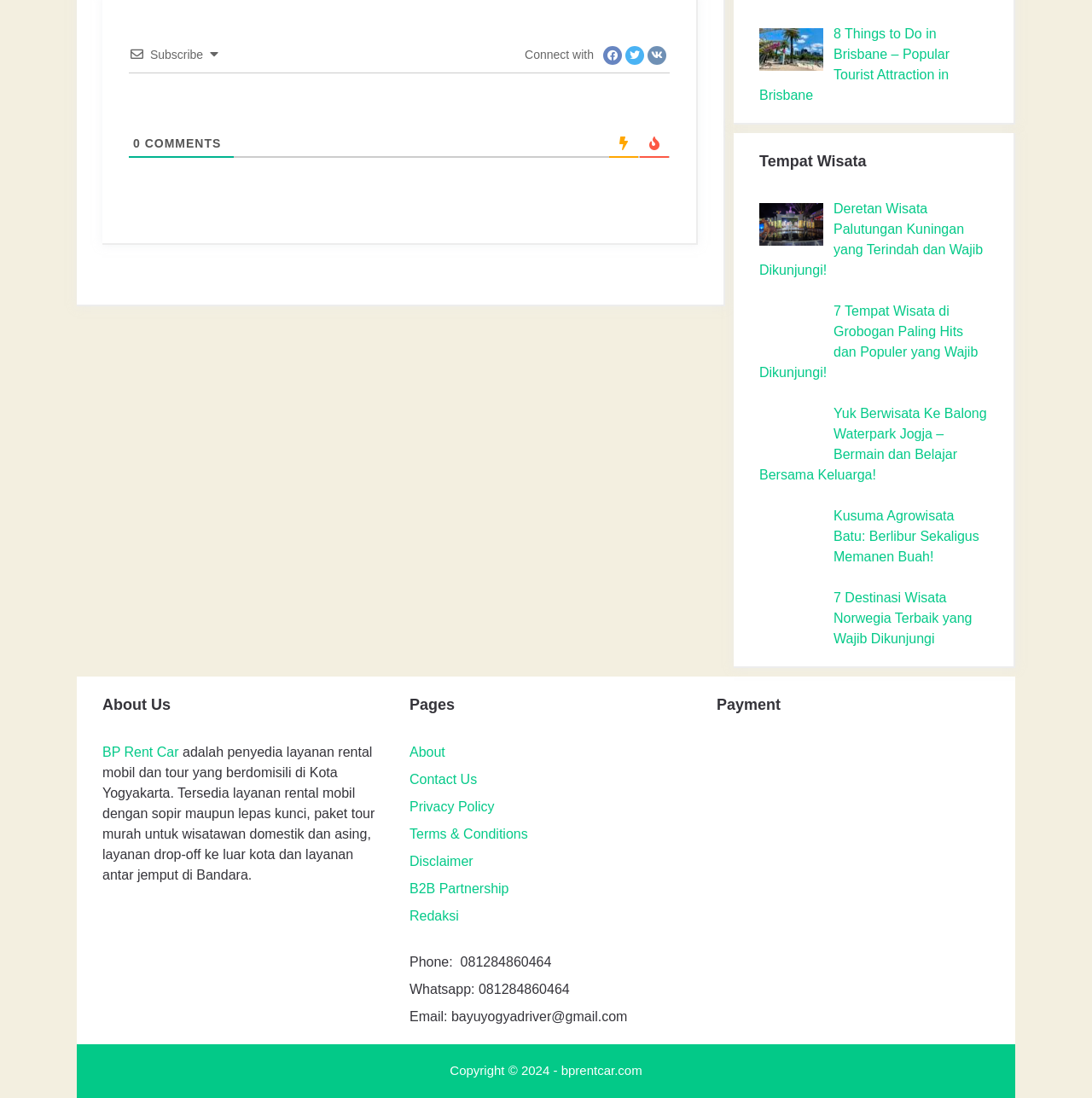What is the phone number of the company?
Refer to the image and give a detailed response to the question.

I found the phone number of the company at the bottom of the page, where it says 'Phone: 081284860464'.